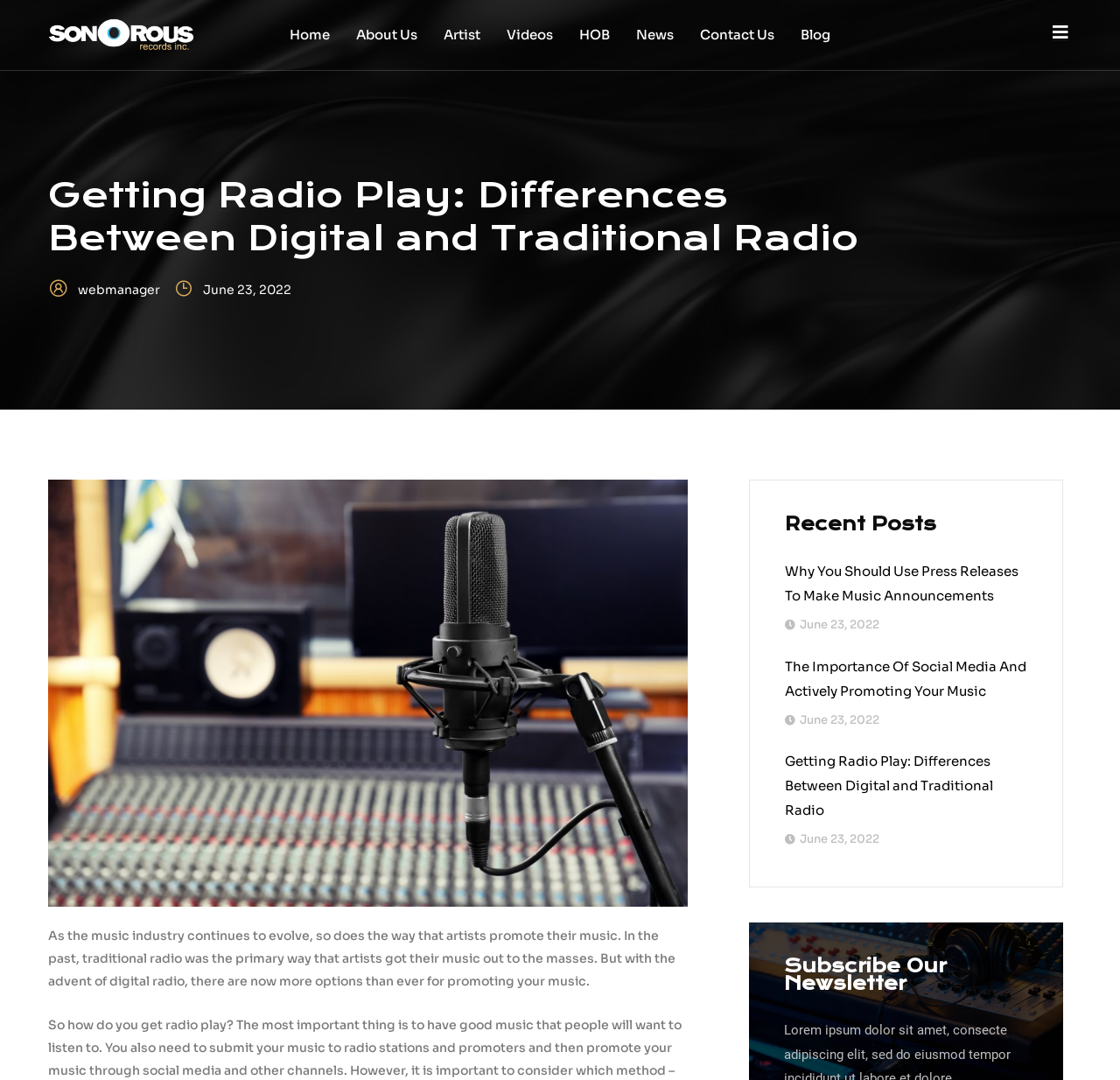From the screenshot, find the bounding box of the UI element matching this description: "Contact Us". Supply the bounding box coordinates in the form [left, top, right, bottom], each a float between 0 and 1.

[0.613, 0.008, 0.703, 0.057]